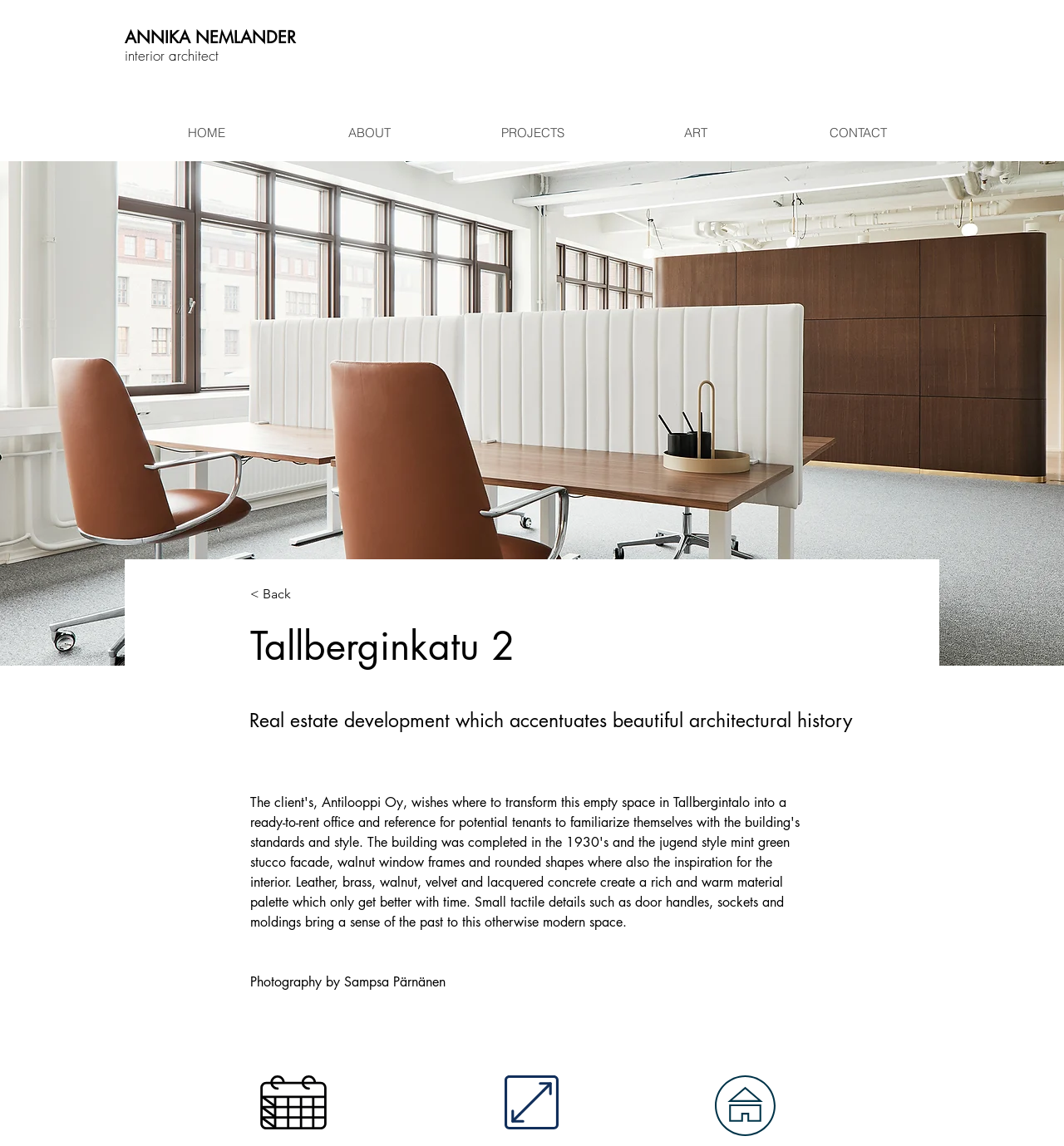What is the profession of Annika Nemlander?
Give a one-word or short-phrase answer derived from the screenshot.

Interior architect